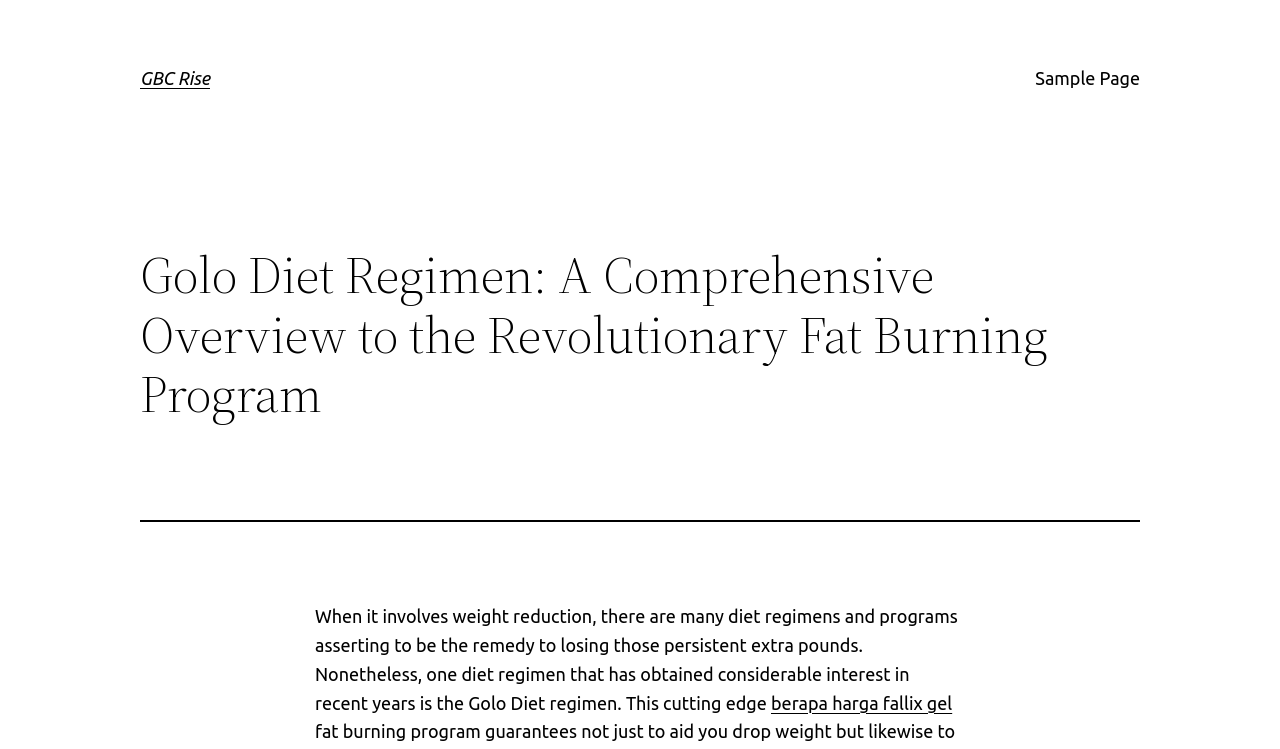Use a single word or phrase to answer the question:
Is there a separator present on the webpage?

Yes